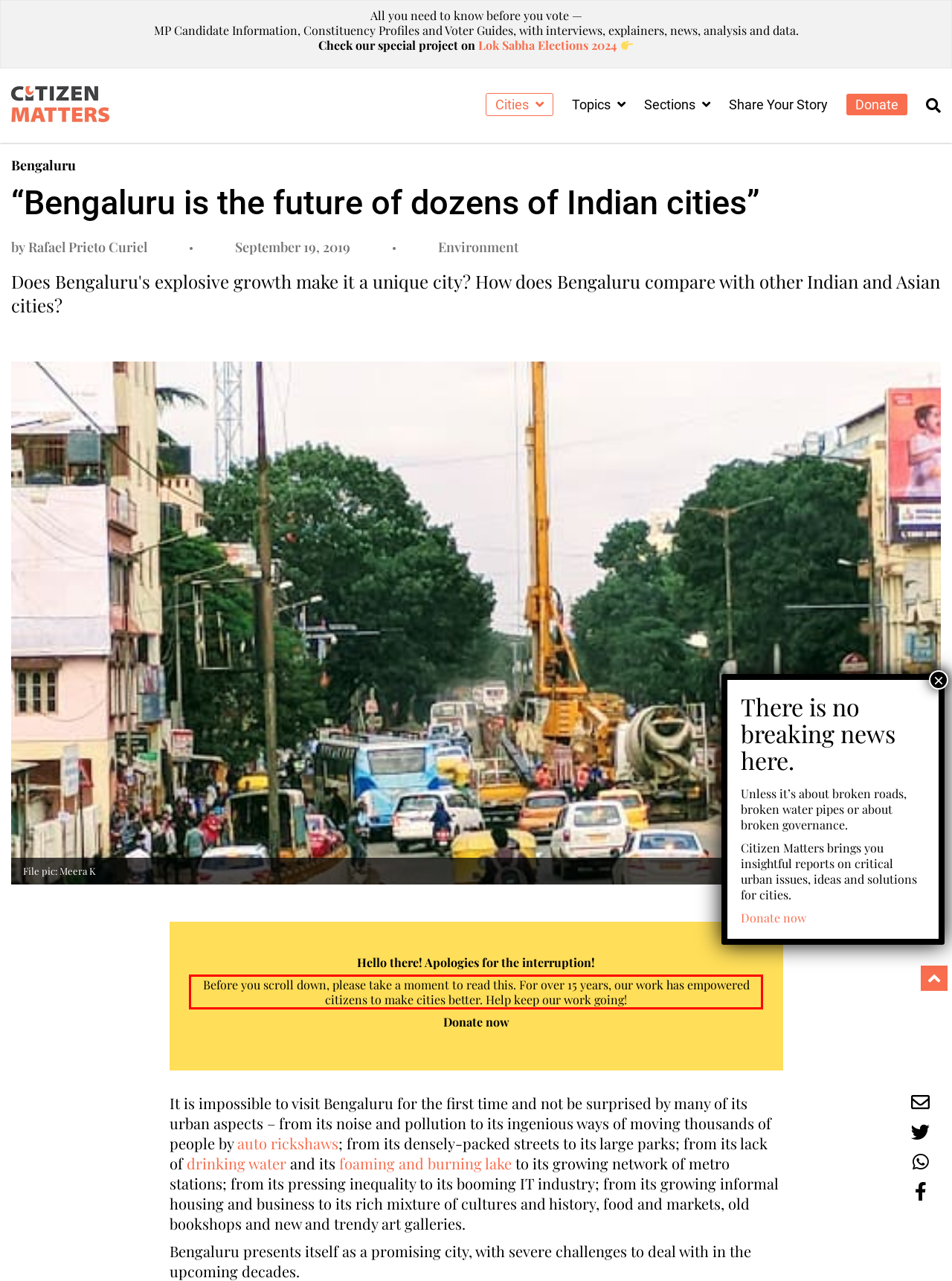Locate the red bounding box in the provided webpage screenshot and use OCR to determine the text content inside it.

Before you scroll down, please take a moment to read this. For over 15 years, our work has empowered citizens to make cities better. Help keep our work going!